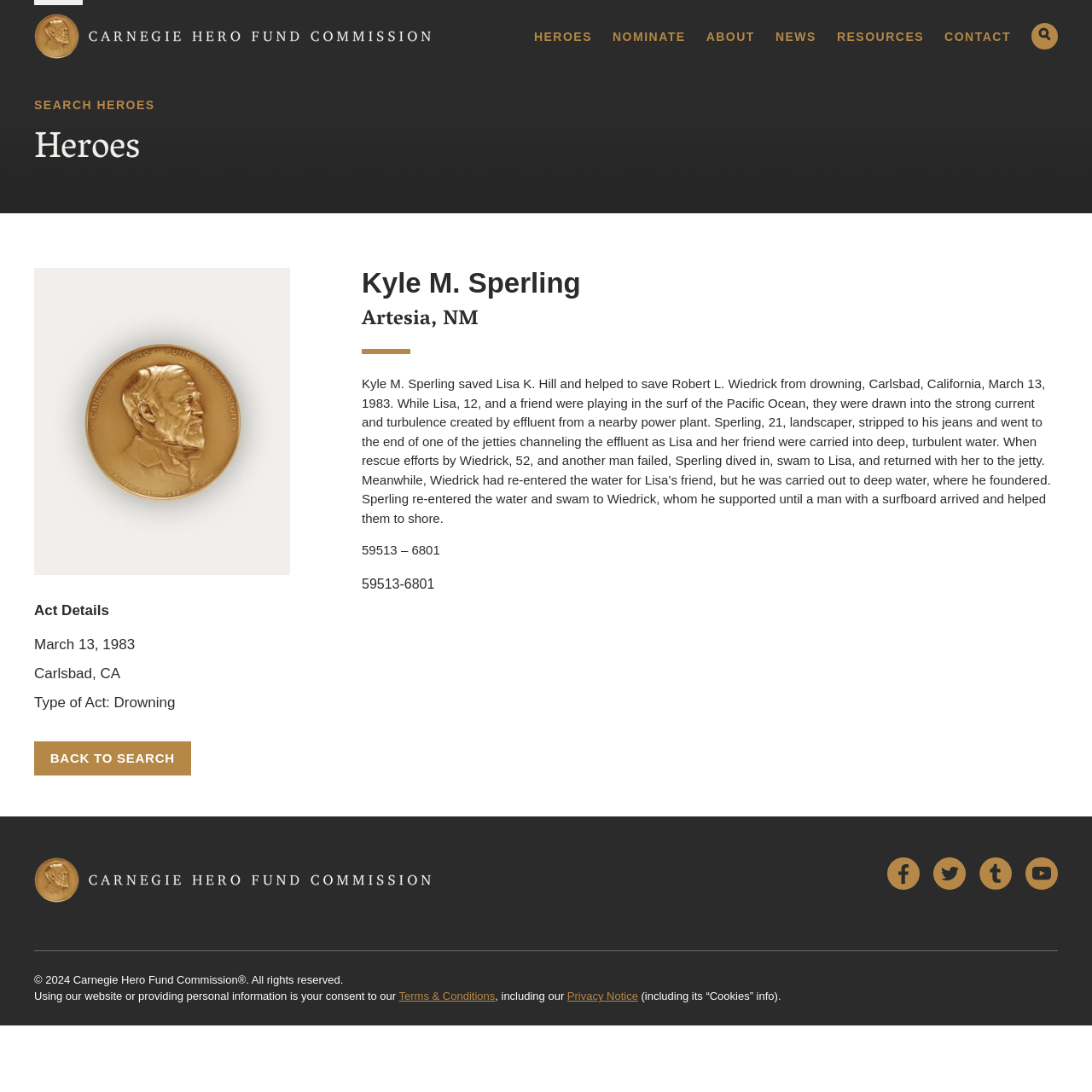Determine the bounding box coordinates for the clickable element to execute this instruction: "Read about Kyle M. Sperling". Provide the coordinates as four float numbers between 0 and 1, i.e., [left, top, right, bottom].

[0.331, 0.245, 0.969, 0.274]